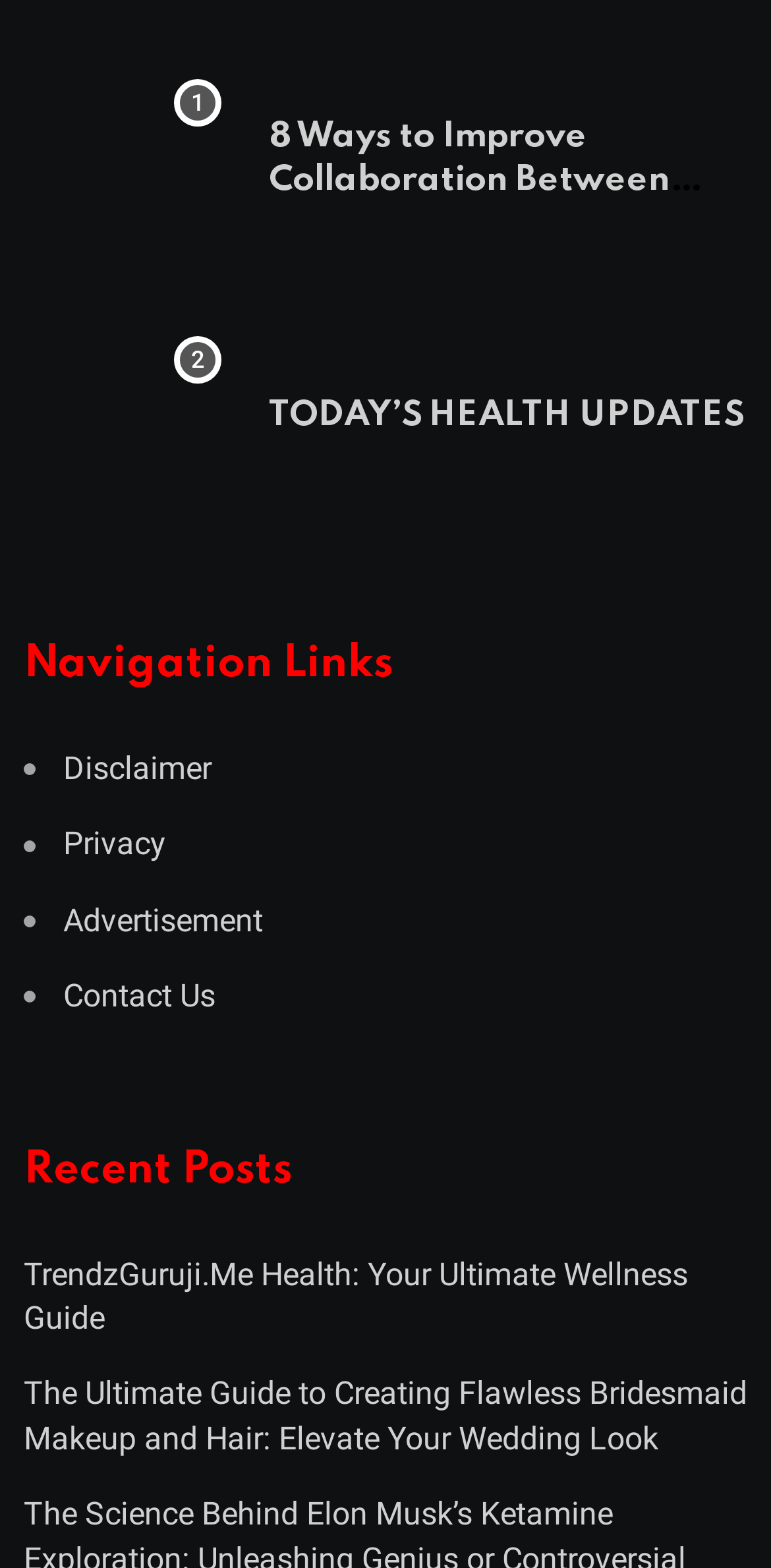Given the description "TODAY’S HEALTH UPDATES", determine the bounding box of the corresponding UI element.

[0.349, 0.253, 0.964, 0.276]